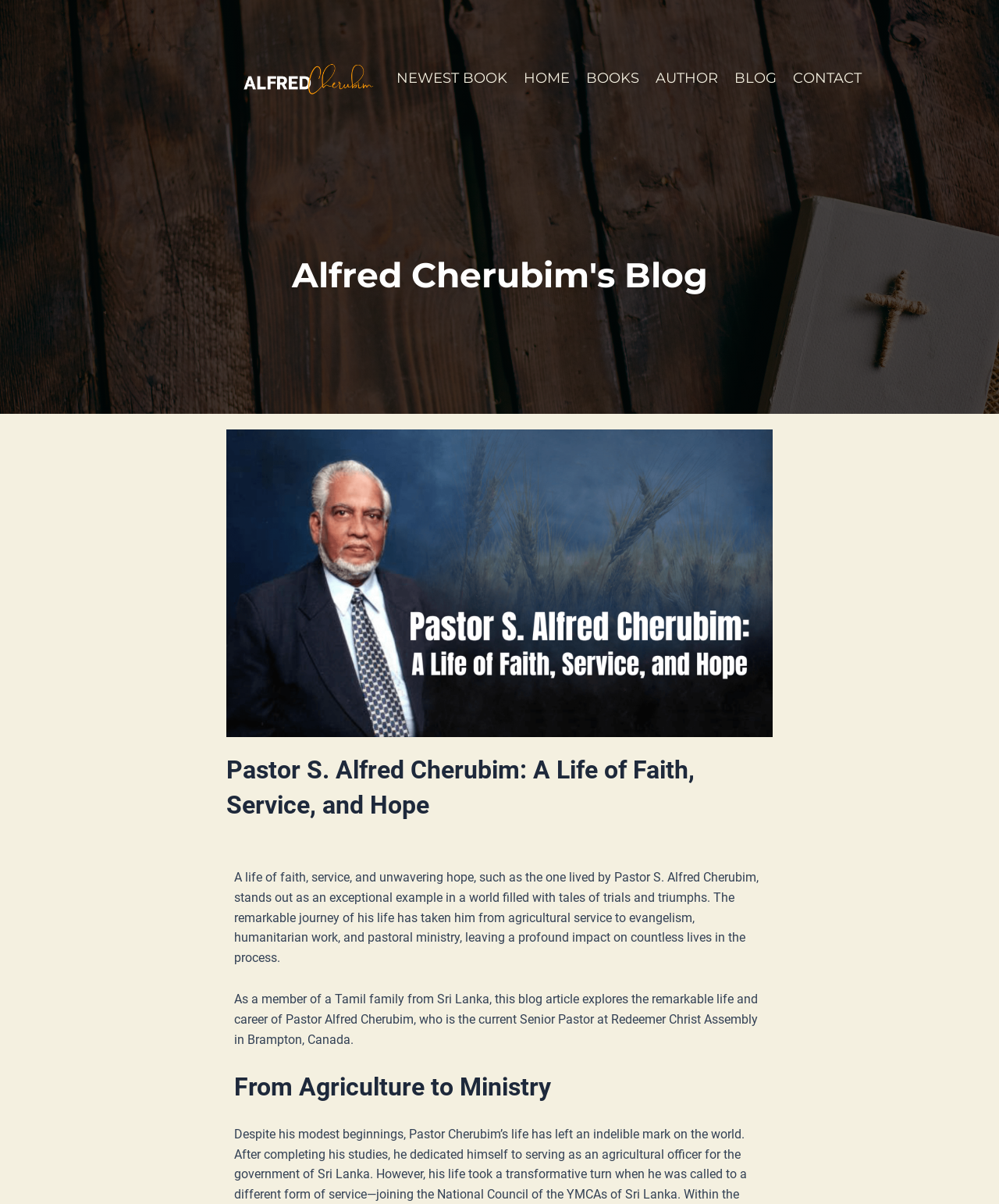What is the title of the section that comes after the introduction?
Answer with a single word or phrase, using the screenshot for reference.

From Agriculture to Ministry